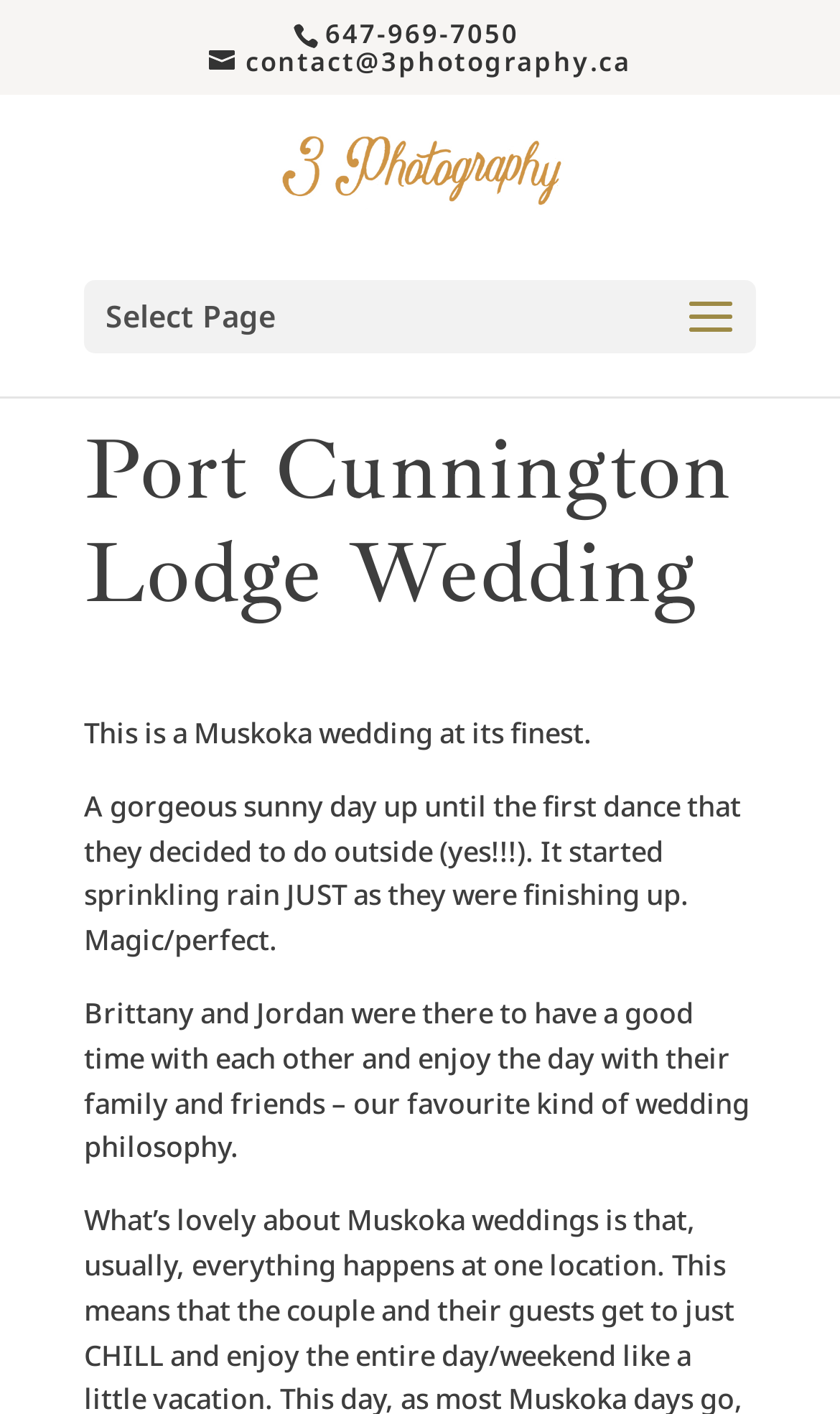What is the email address?
Please provide a single word or phrase based on the screenshot.

contact@3photography.ca